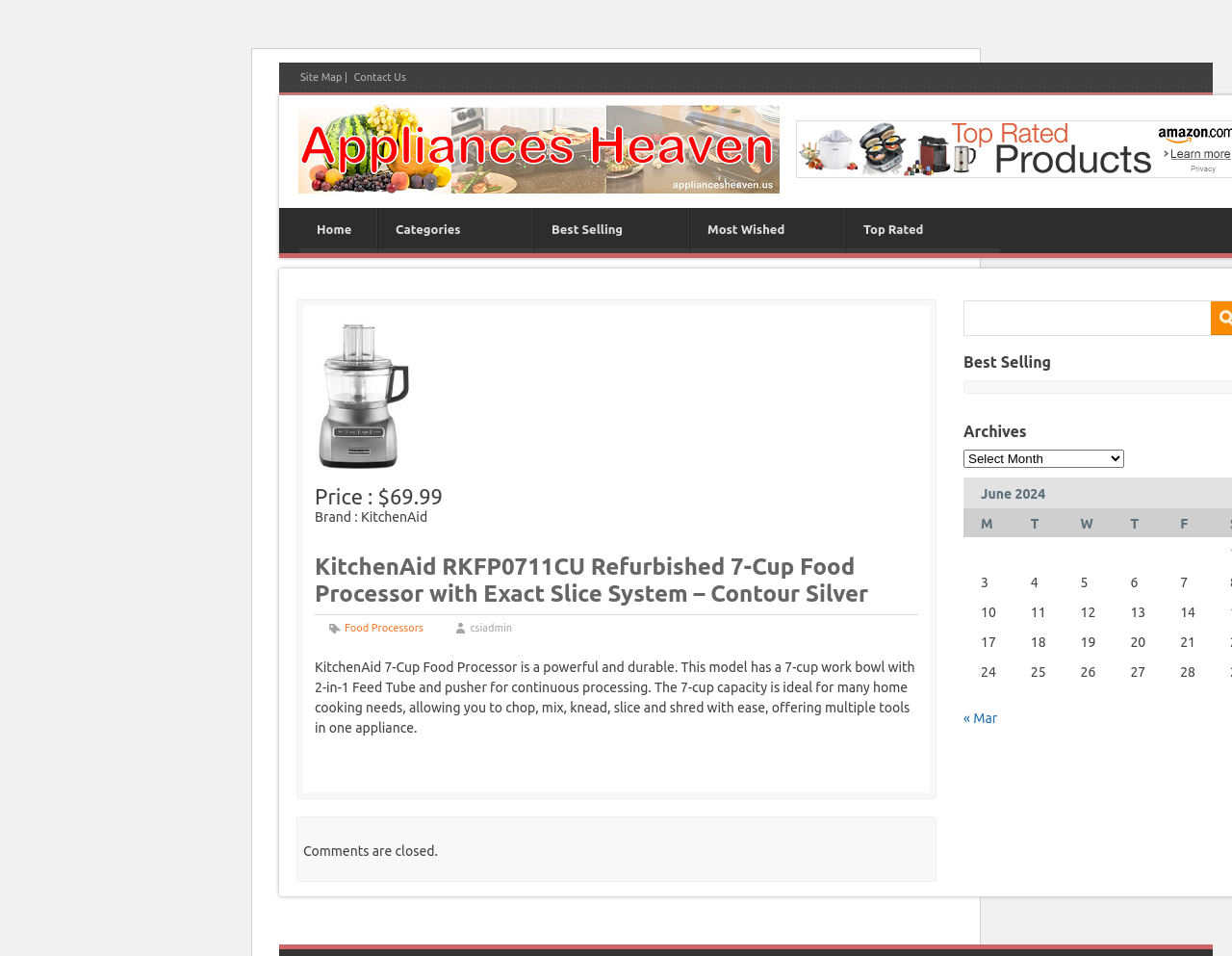How many links are there in the top navigation menu?
Based on the visual information, provide a detailed and comprehensive answer.

I counted the number of link elements in the top navigation menu, which includes 'Home', 'Categories', 'Best Selling', 'Most Wished', and 'Top Rated'.